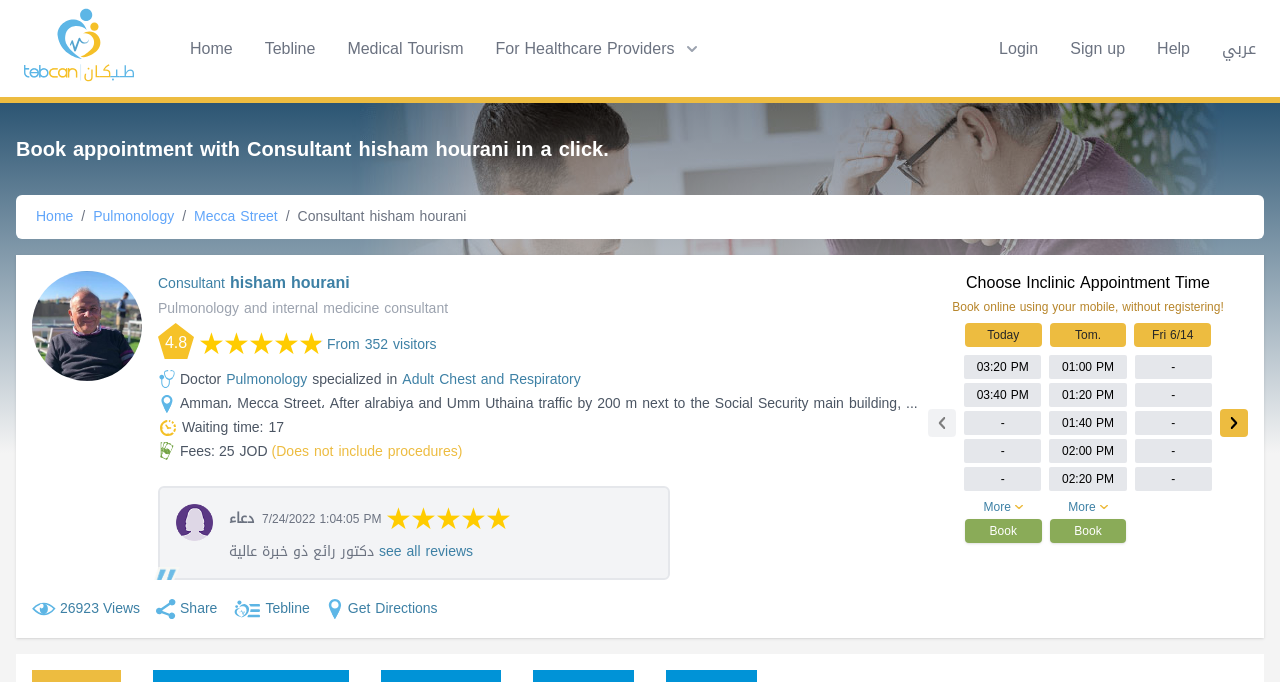Please answer the following question using a single word or phrase: What is the specialty of Consultant Hisham Hourani?

Pulmonology and internal medicine